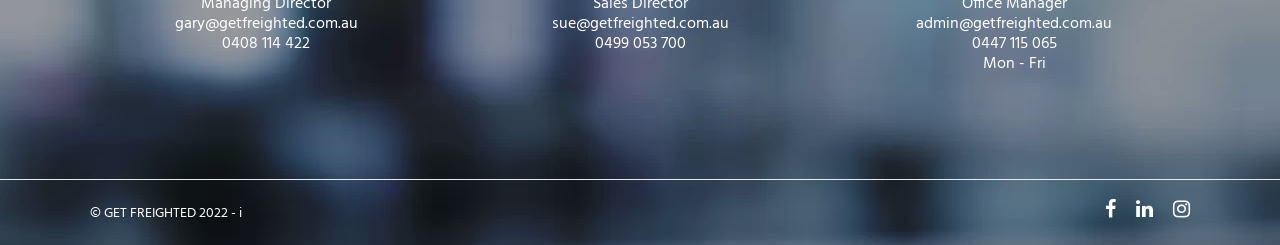What is the copyright year?
Offer a detailed and exhaustive answer to the question.

I found a StaticText element with the text '© GET FREIGHTED 2022 -' which indicates the copyright year of the website.